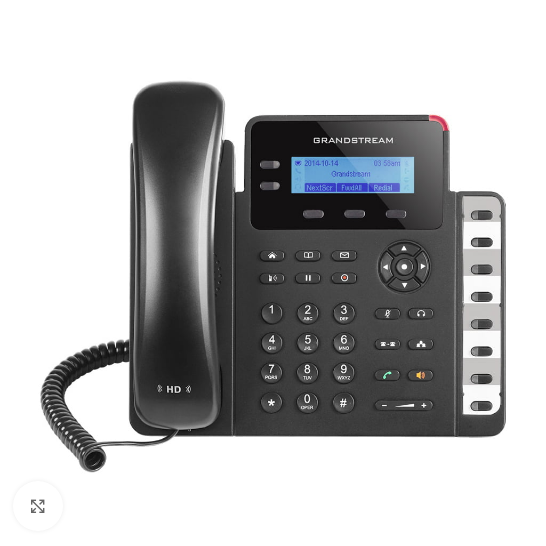Refer to the image and provide a thorough answer to this question:
How many SIP accounts does the phone support?

According to the caption, the phone supports up to 2 SIP accounts, making it suitable for users who need to manage multiple accounts.